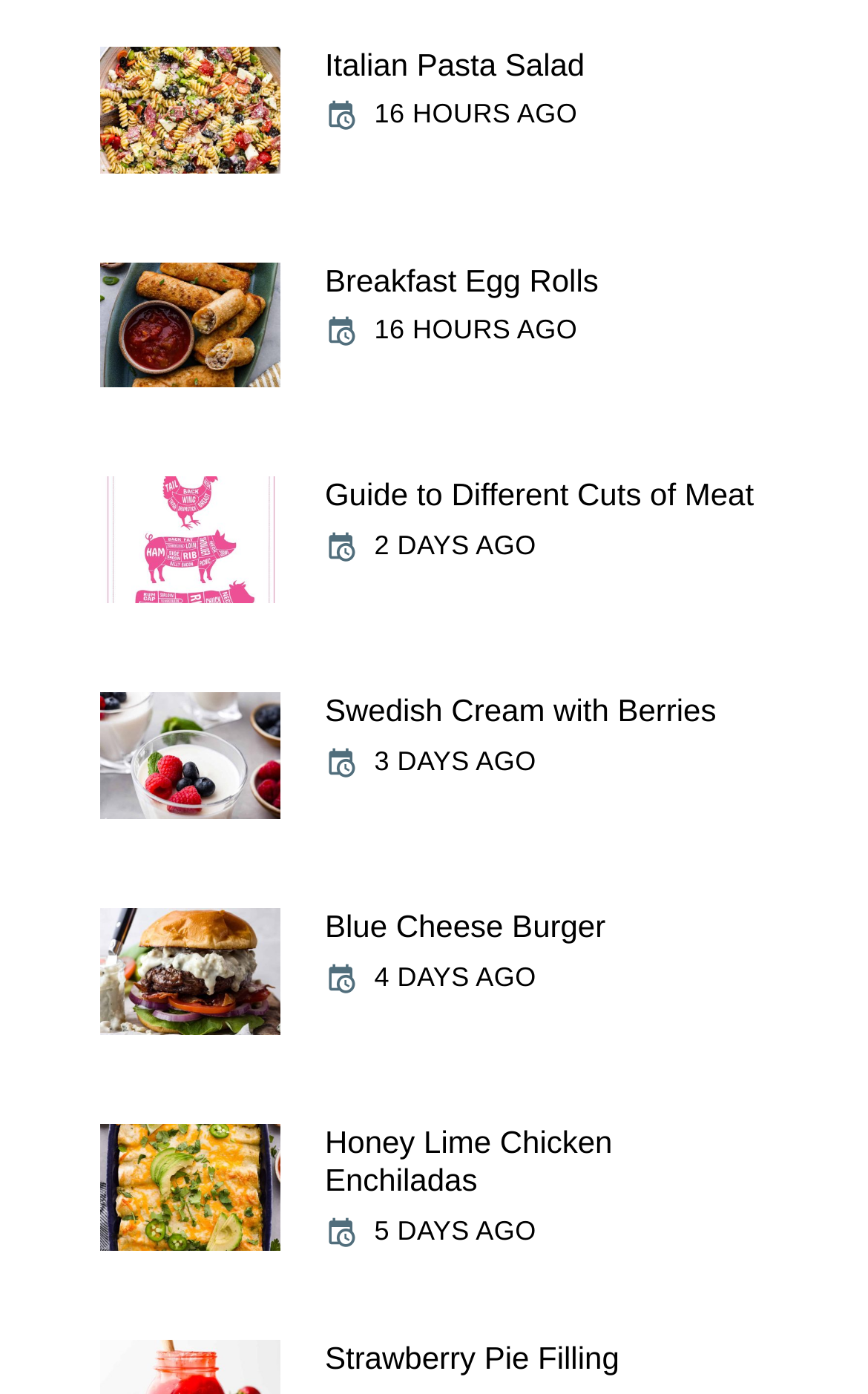What is the title of the last article?
Look at the screenshot and respond with a single word or phrase.

Strawberry Pie Filling